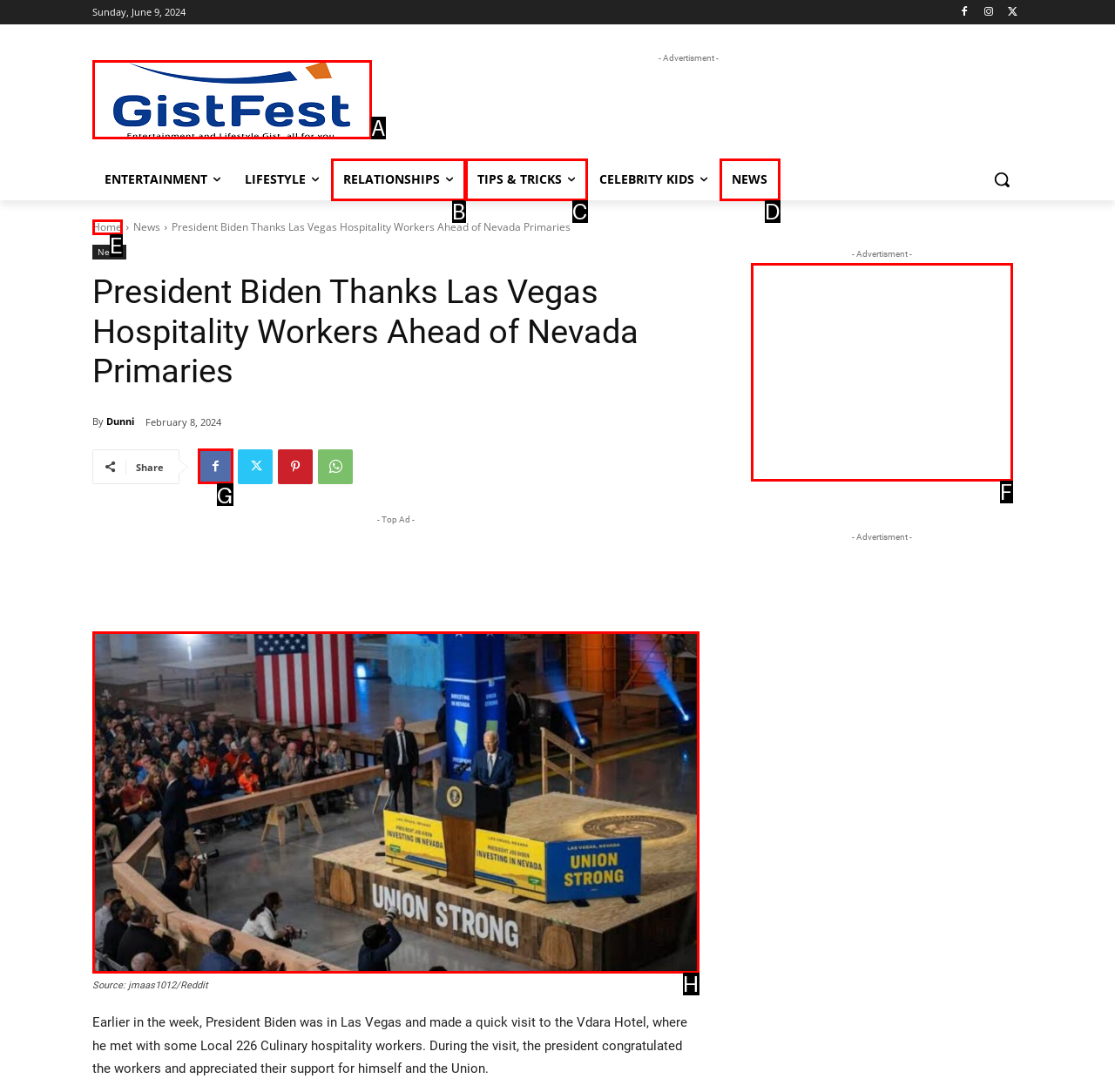Determine which option matches the element description: aria-label="Advertisement" name="aswift_7" title="Advertisement"
Answer using the letter of the correct option.

F